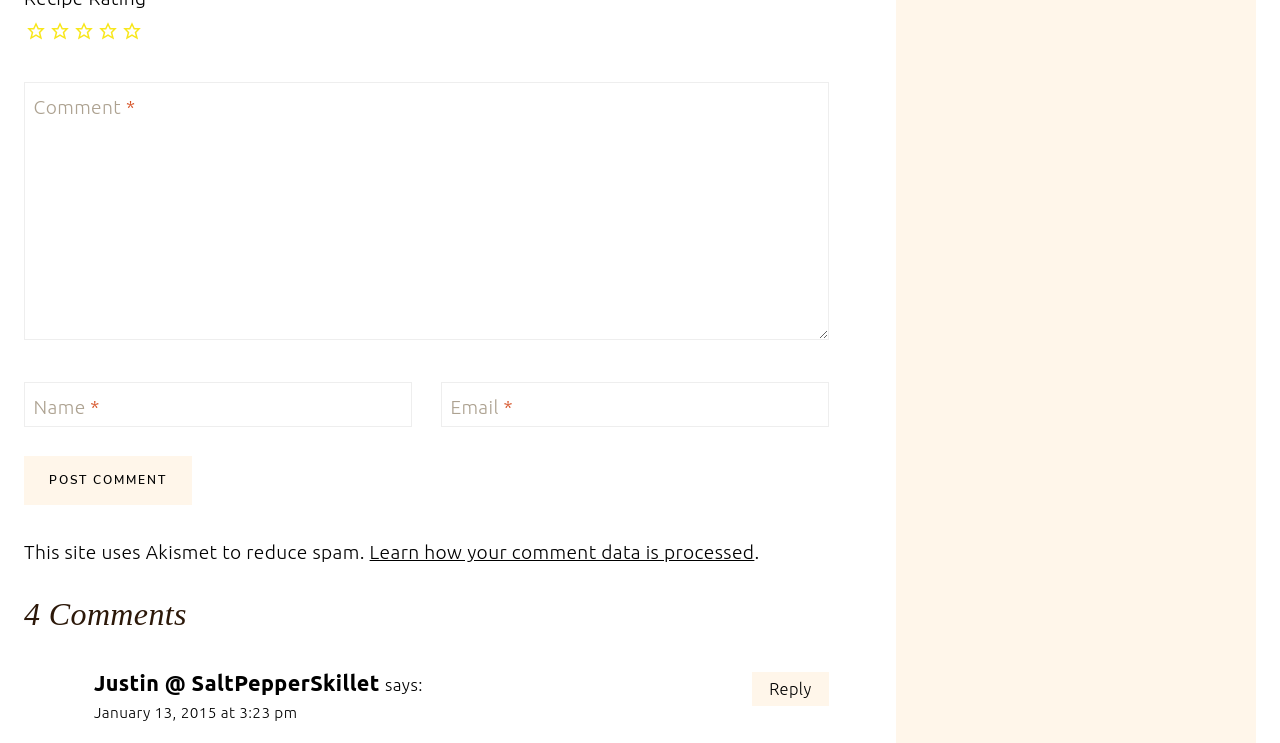Please determine the bounding box coordinates for the UI element described as: "Reply".

[0.587, 0.904, 0.648, 0.951]